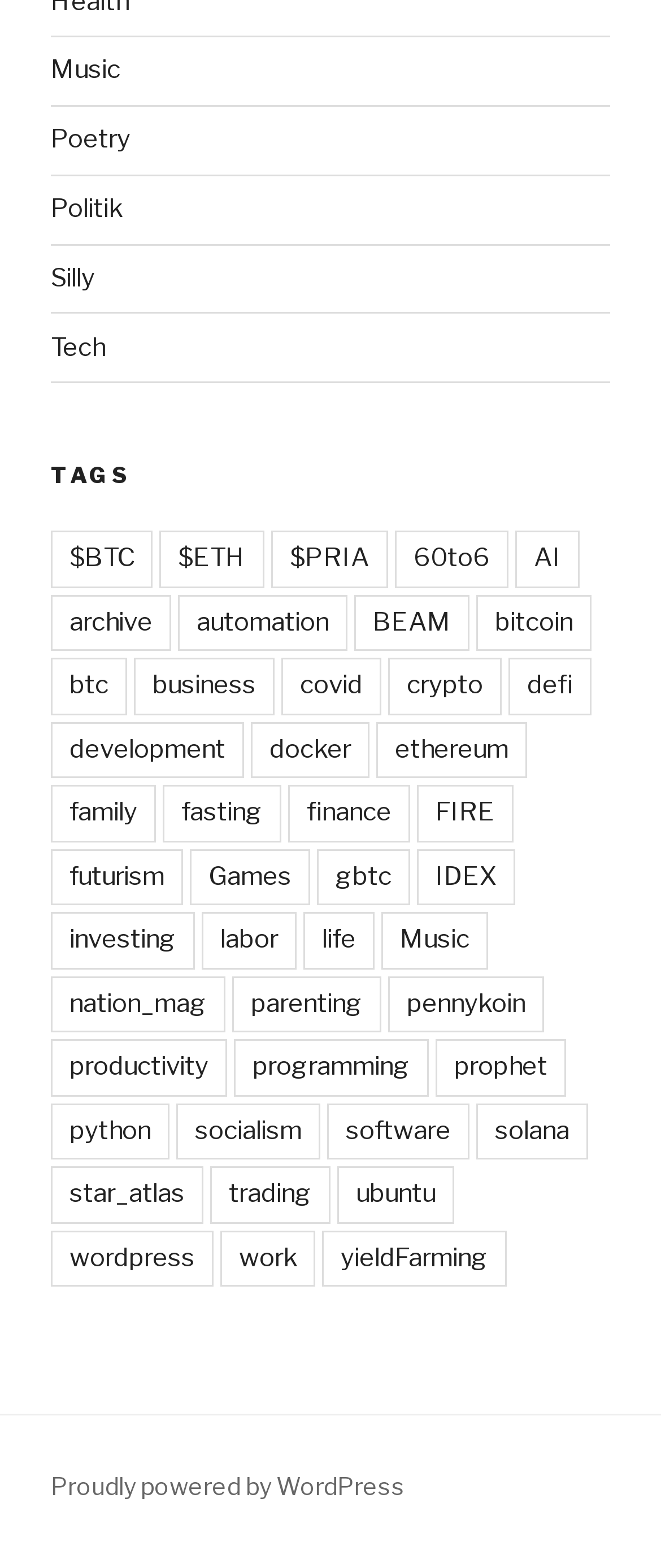Find the bounding box coordinates of the area to click in order to follow the instruction: "Learn about ethereum".

[0.569, 0.46, 0.797, 0.496]